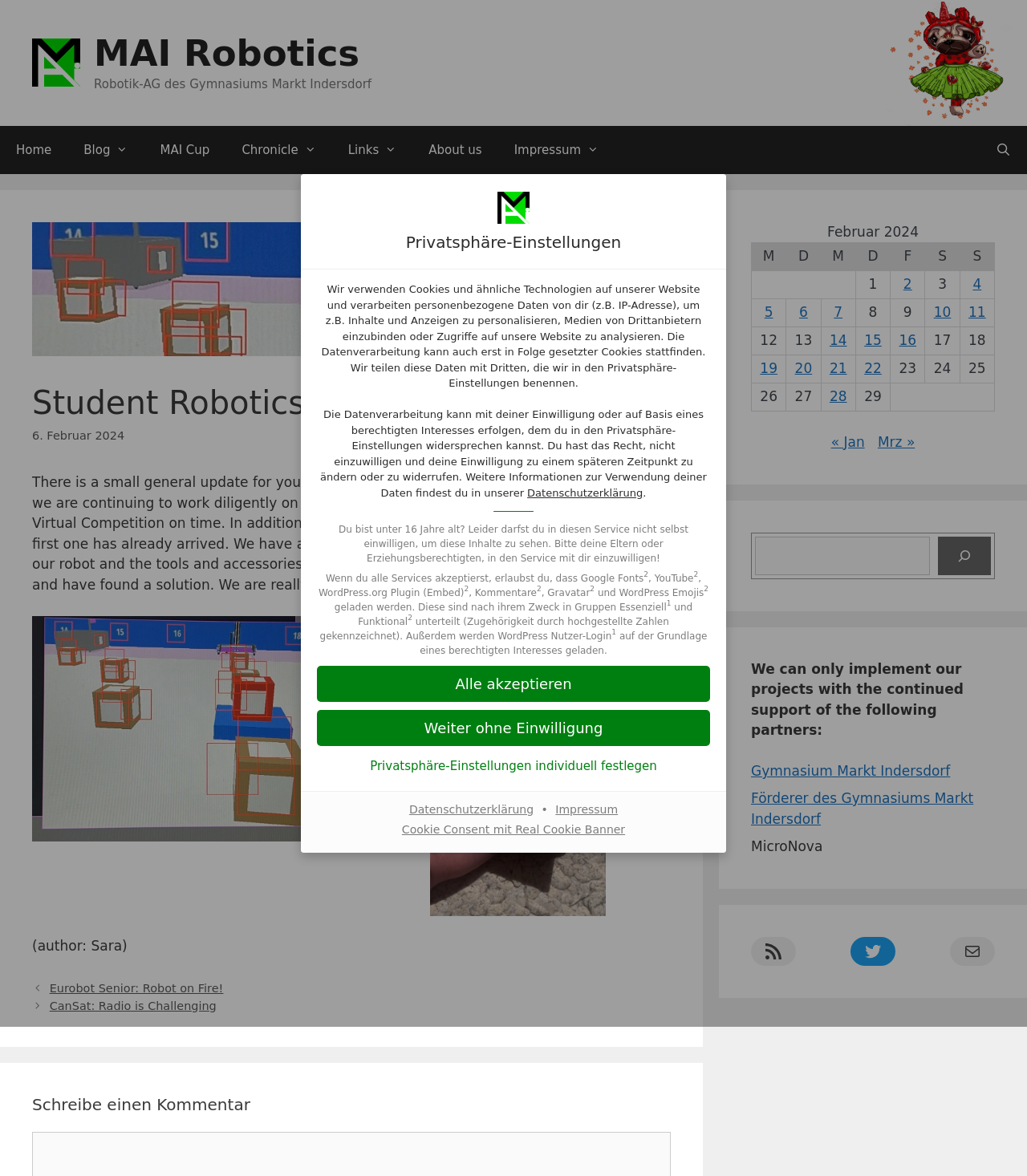Identify the bounding box coordinates of the section that should be clicked to achieve the task described: "Go to imprint".

[0.537, 0.683, 0.606, 0.694]